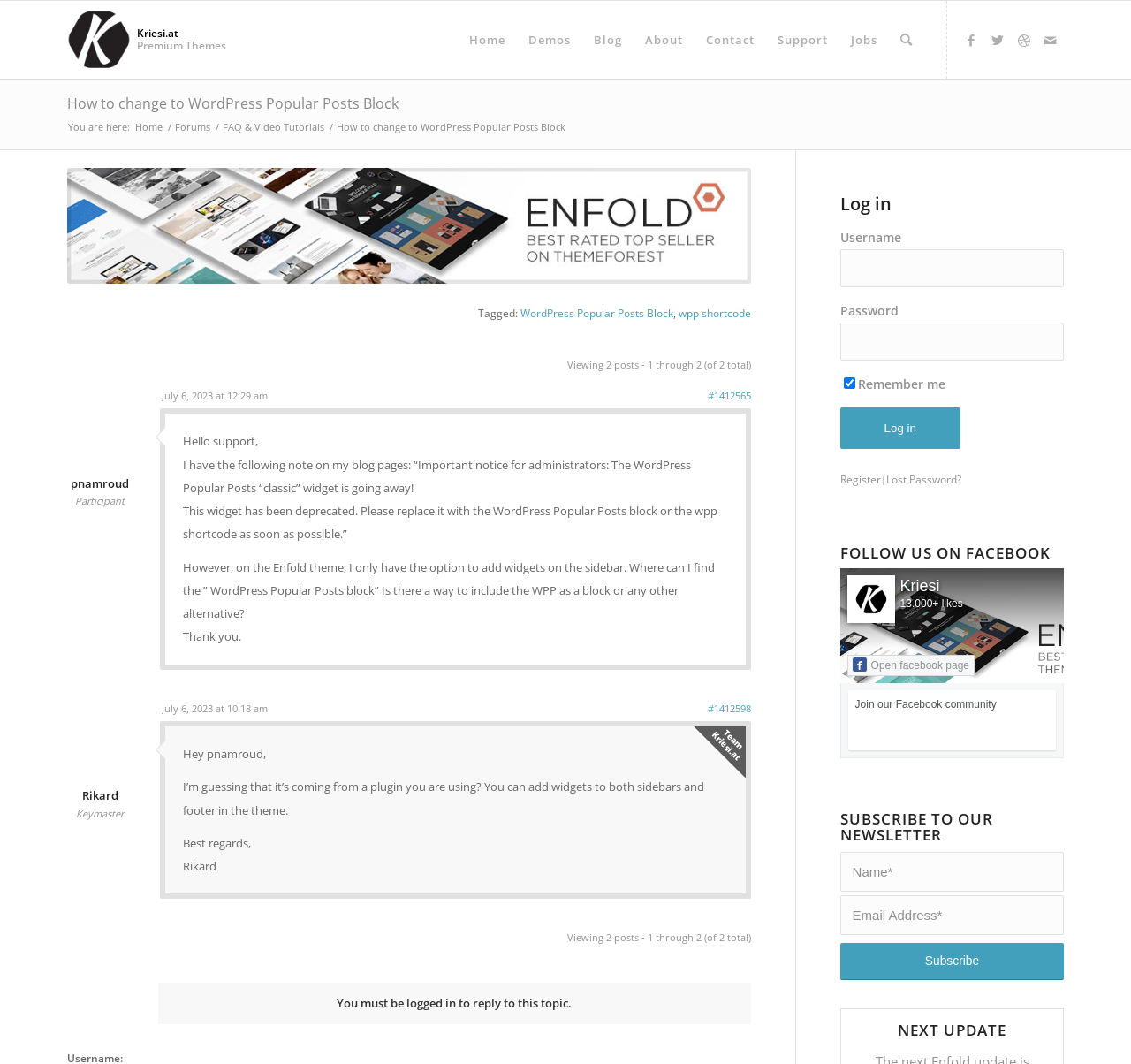Give a one-word or short-phrase answer to the following question: 
What is the purpose of the 'Subscribe' button?

To subscribe to the newsletter